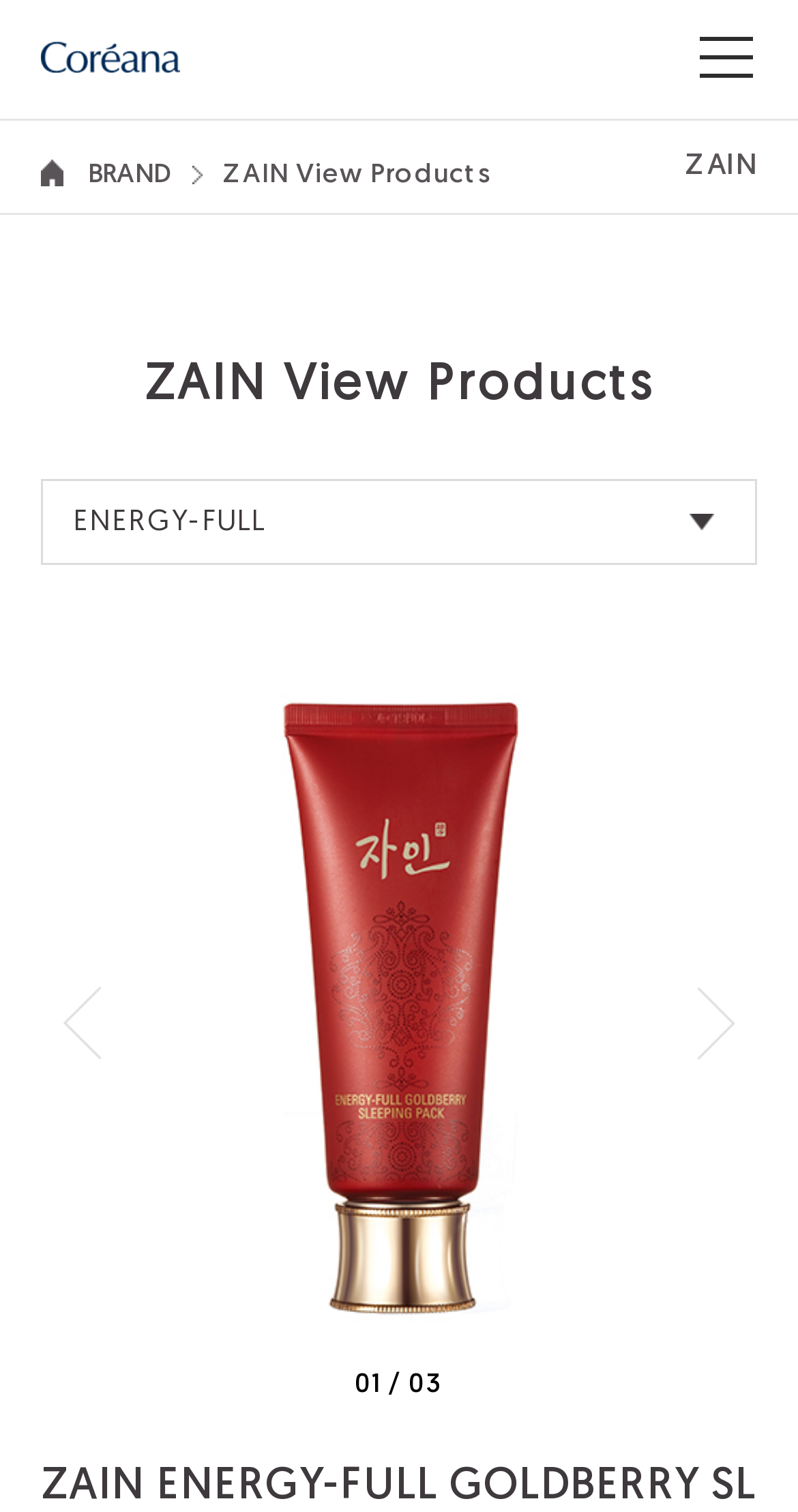What is the product name shown in the image?
Please respond to the question with as much detail as possible.

I found the product name 'ZAIN ENERGY-FULL GOLDBERRY SLEEPING PACK' by looking at the image element with bounding box coordinates [0.051, 0.427, 0.949, 0.901].